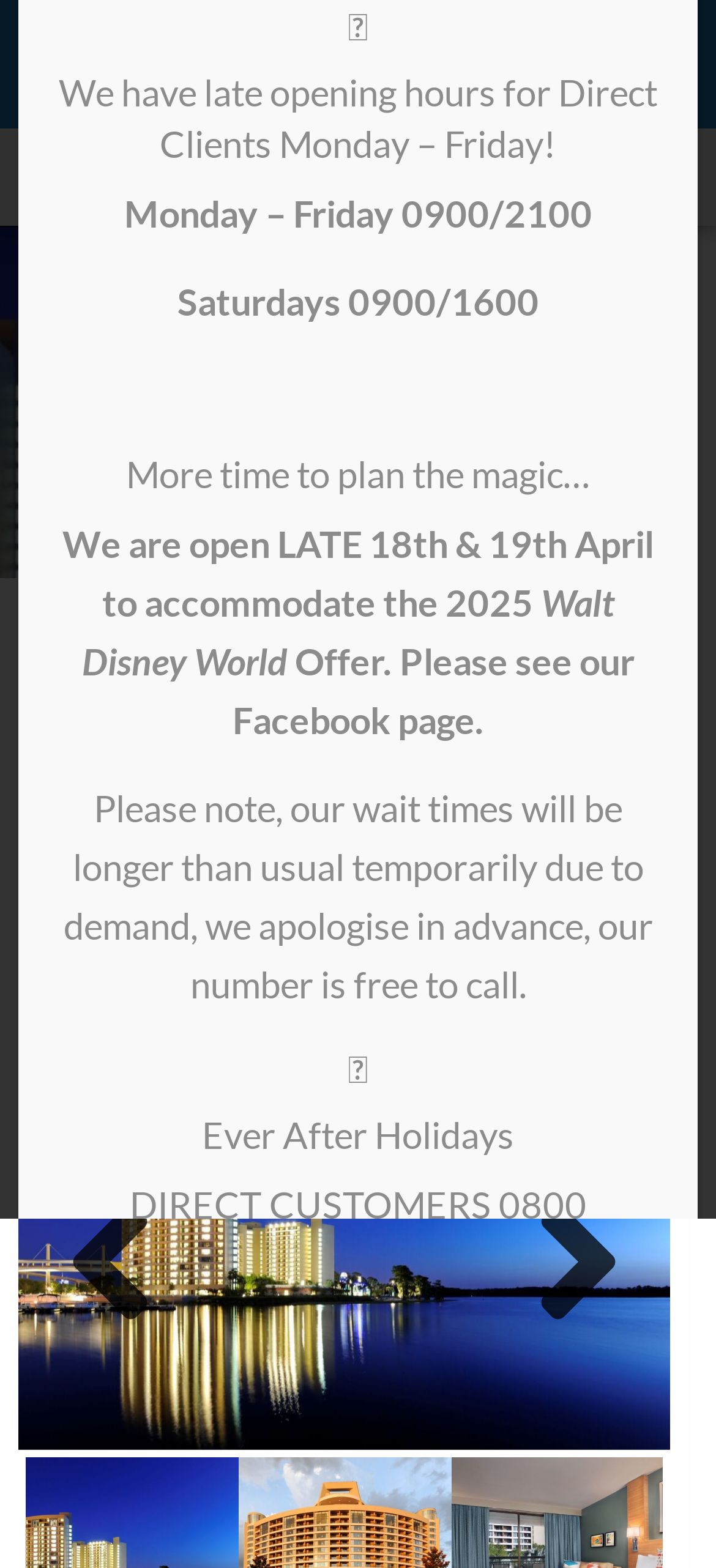Select the bounding box coordinates of the element I need to click to carry out the following instruction: "View privacy policy".

None